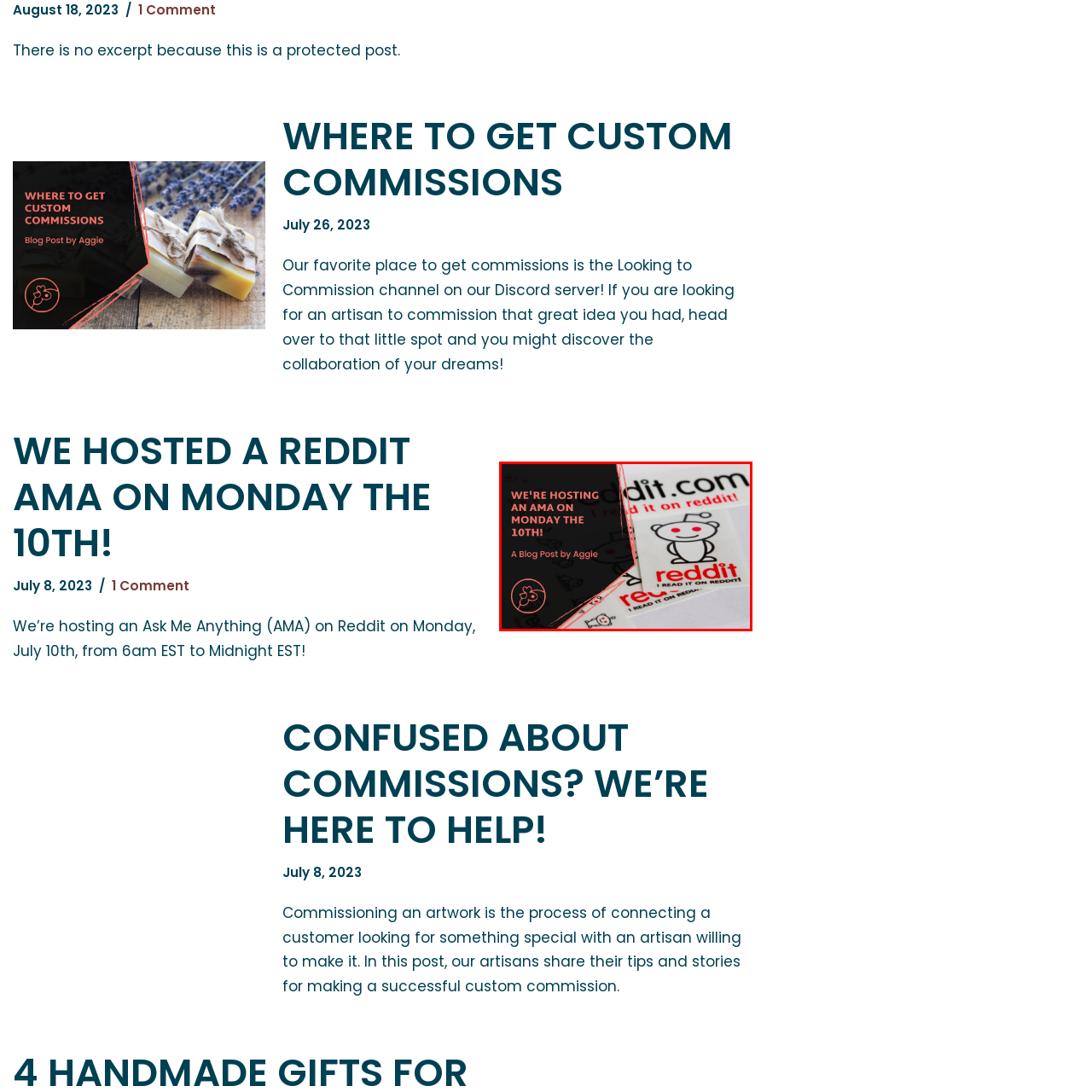Look at the image highlighted by the red boundary and answer the question with a succinct word or phrase:
Who is the author of the blog post?

Aggie